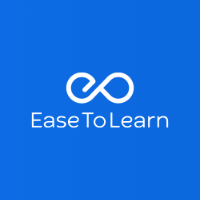What is the design aesthetic of the logo?
Look at the webpage screenshot and answer the question with a detailed explanation.

The caption describes the design aesthetic of the logo as minimalist, which reinforces the brand's focus on simplicity and clarity in the learning process.